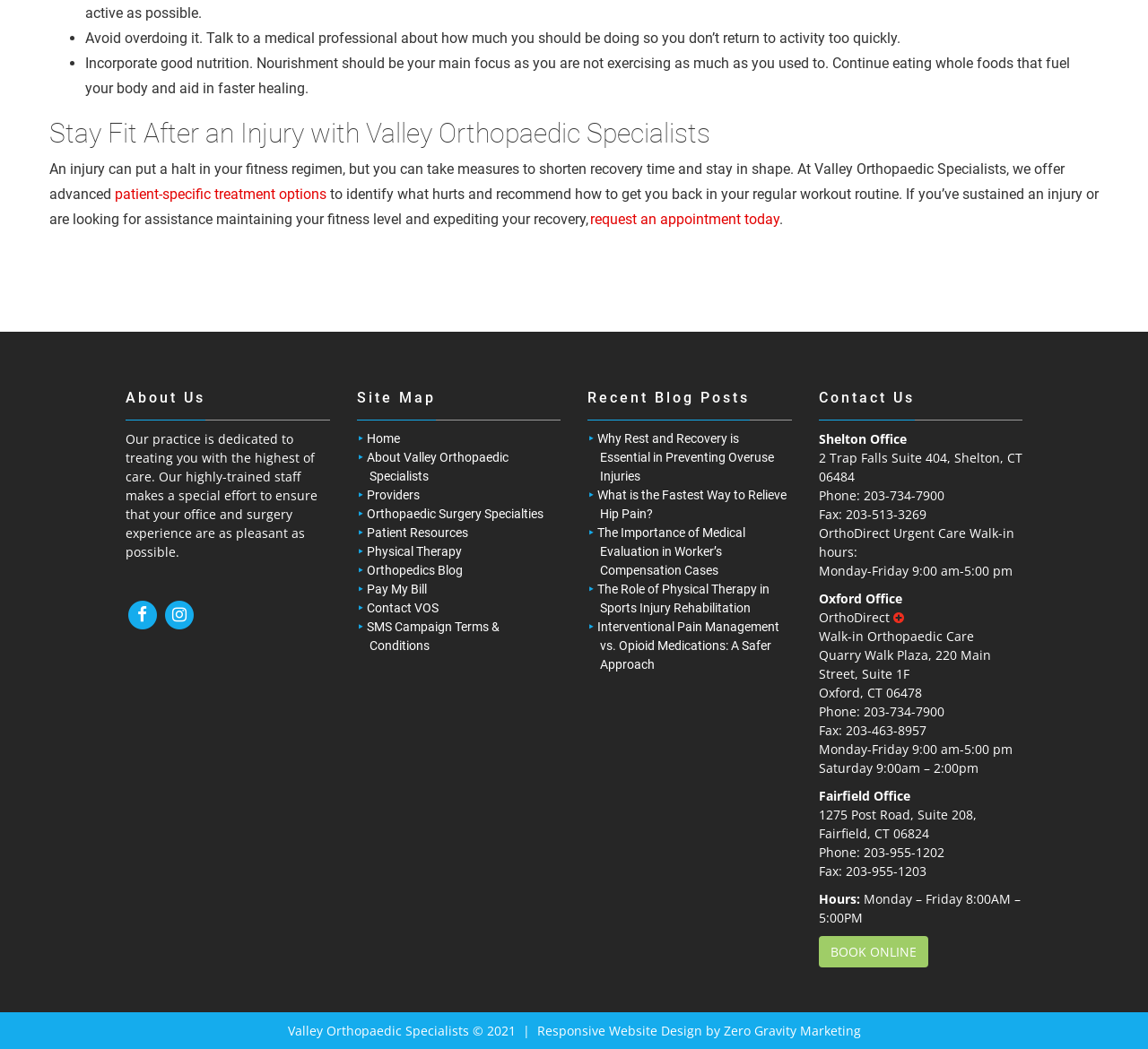Find the bounding box coordinates of the area that needs to be clicked in order to achieve the following instruction: "Filter by brand". The coordinates should be specified as four float numbers between 0 and 1, i.e., [left, top, right, bottom].

None